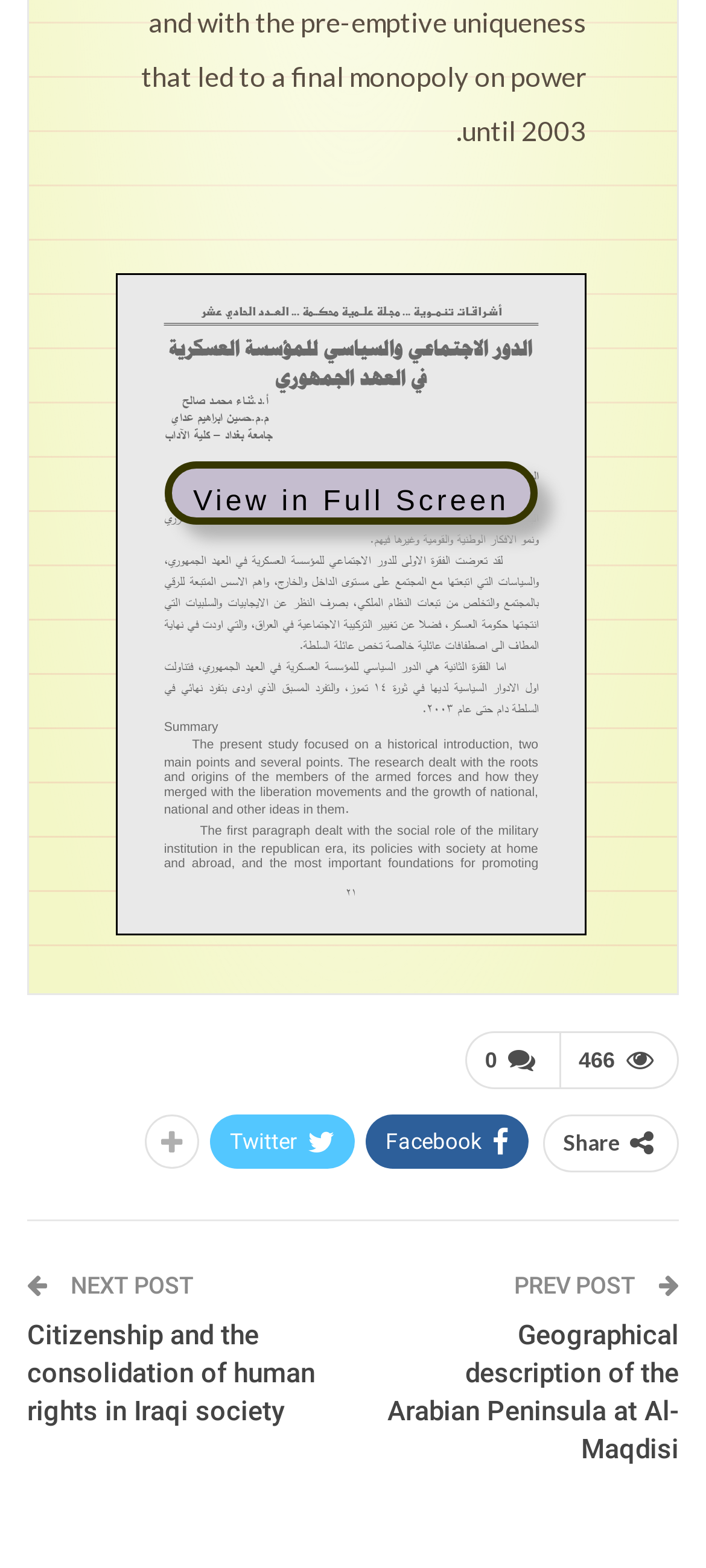Answer the question using only a single word or phrase: 
Is there a full-screen view option available?

Yes